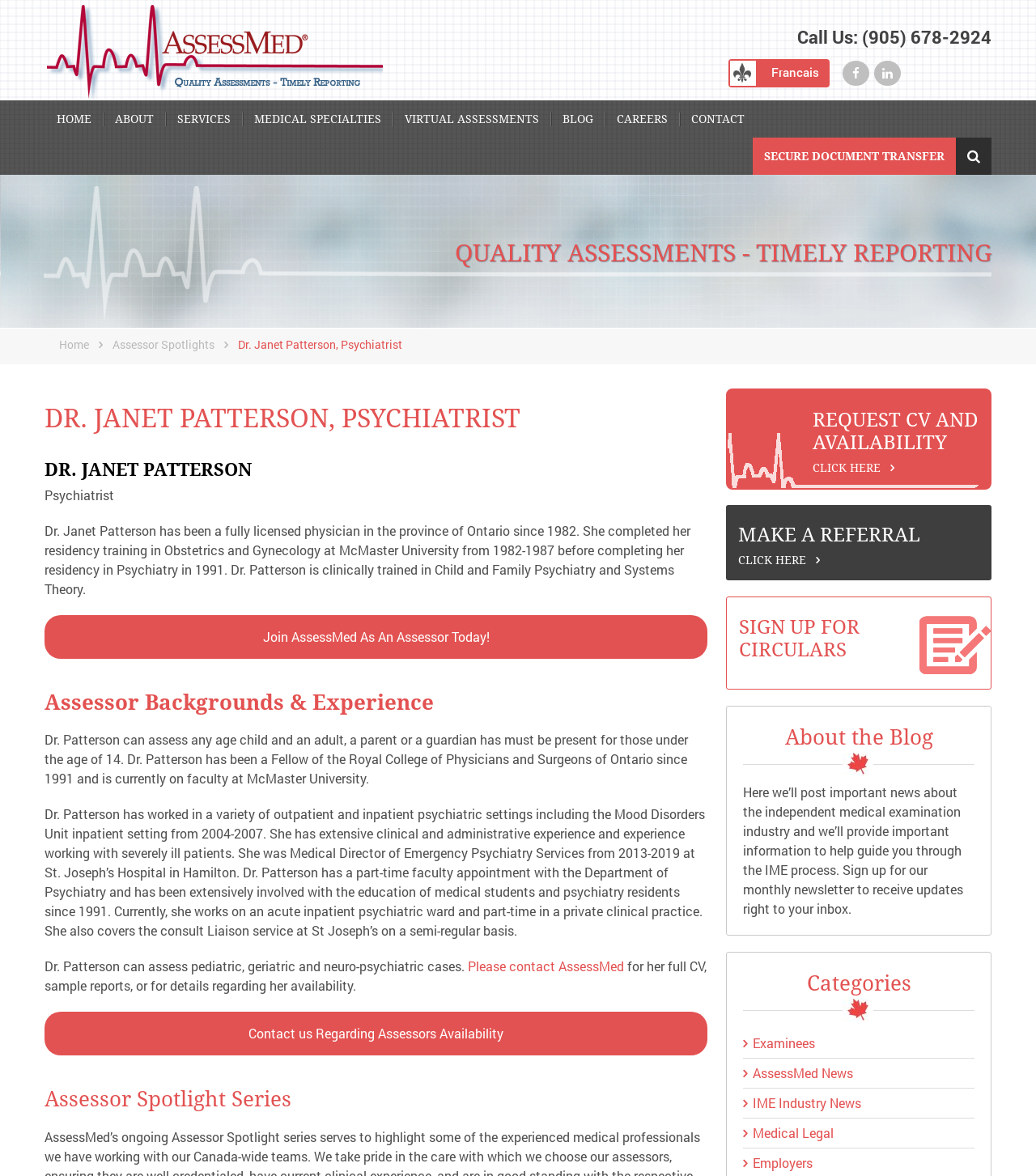Kindly determine the bounding box coordinates for the area that needs to be clicked to execute this instruction: "Click the 'HOME' link".

[0.045, 0.085, 0.098, 0.116]